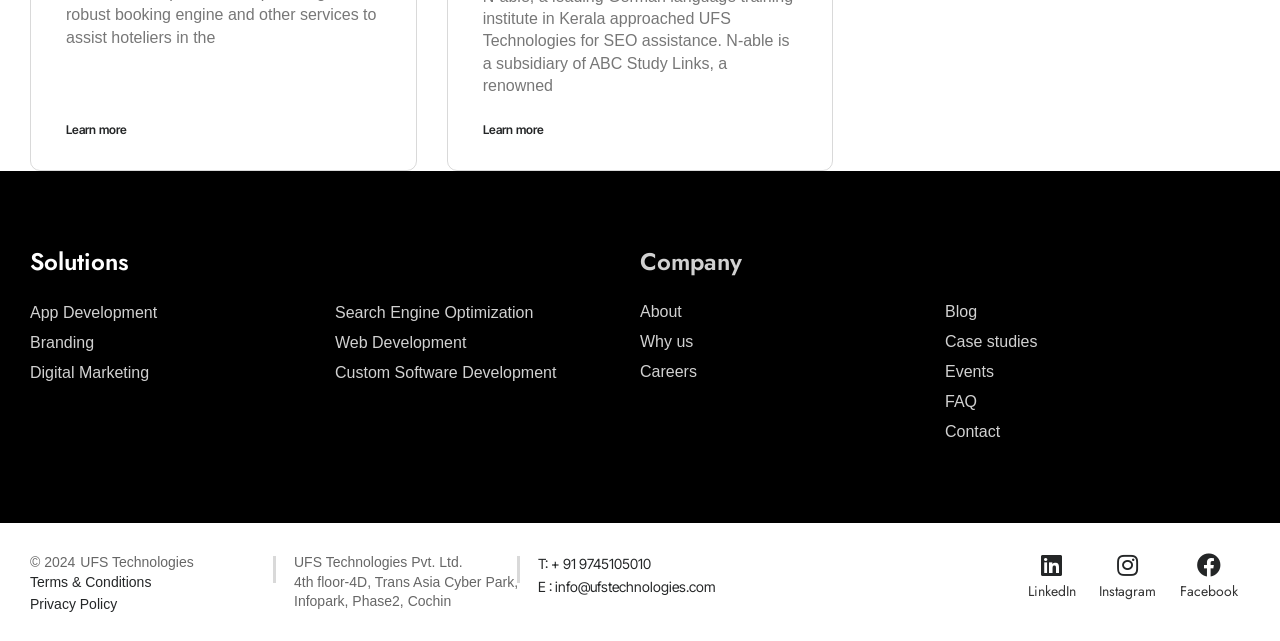Pinpoint the bounding box coordinates of the element that must be clicked to accomplish the following instruction: "Visit the About page". The coordinates should be in the format of four float numbers between 0 and 1, i.e., [left, top, right, bottom].

[0.5, 0.464, 0.738, 0.51]